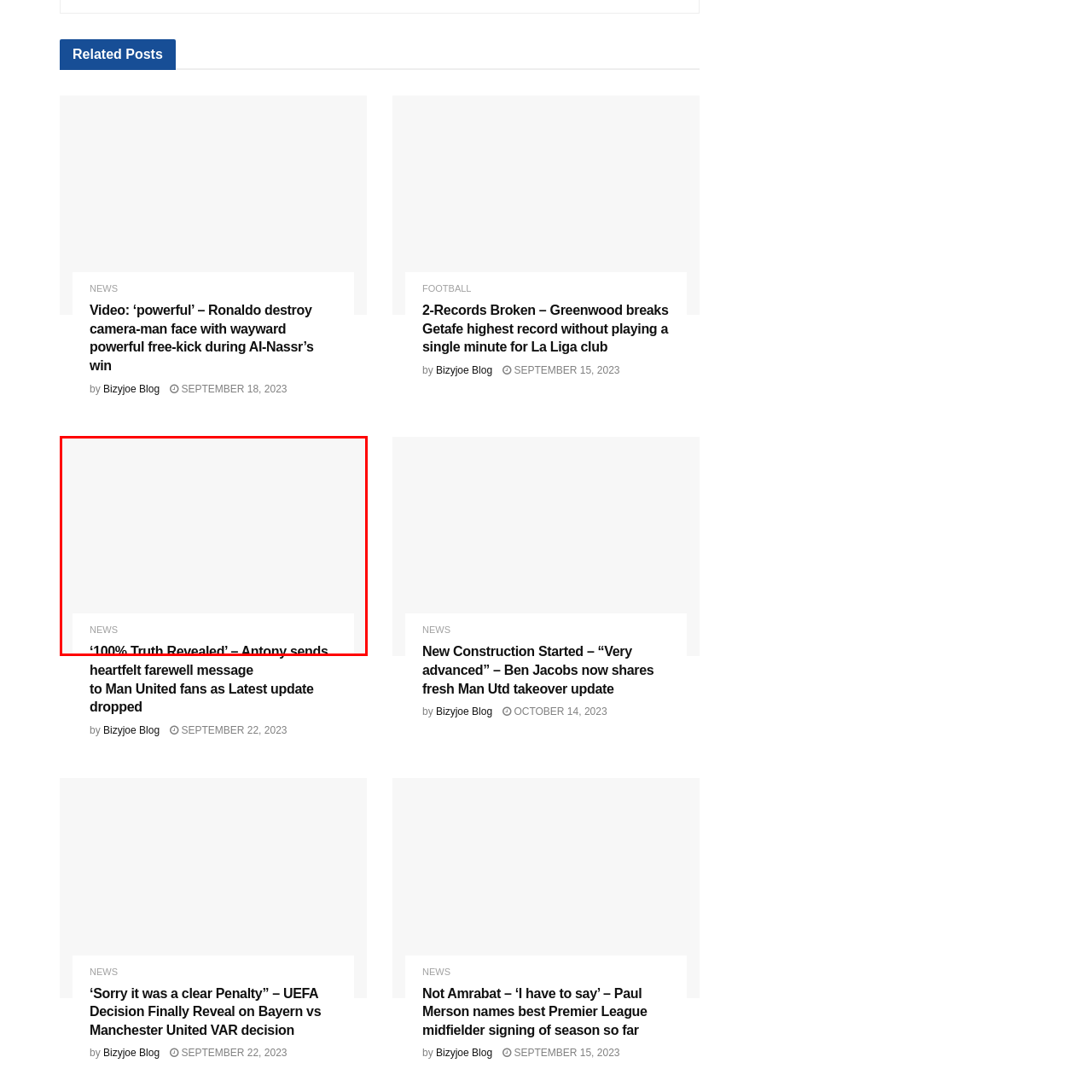Describe the scene captured within the highlighted red boundary in great detail.

The image features a link titled "antony," which likely relates to a news segment focusing on the recent updates about the footballer Antony. Below the image, there is a headline reading "‘100% Truth Revealed’ – Antony sends heartfelt farewell message to Man United fans as Latest update dropped." This article appears to cover an emotional message from Antony addressing his fans, indicating significant developments in his career. The section is categorized under "NEWS," emphasizing timely updates within the sports realm.